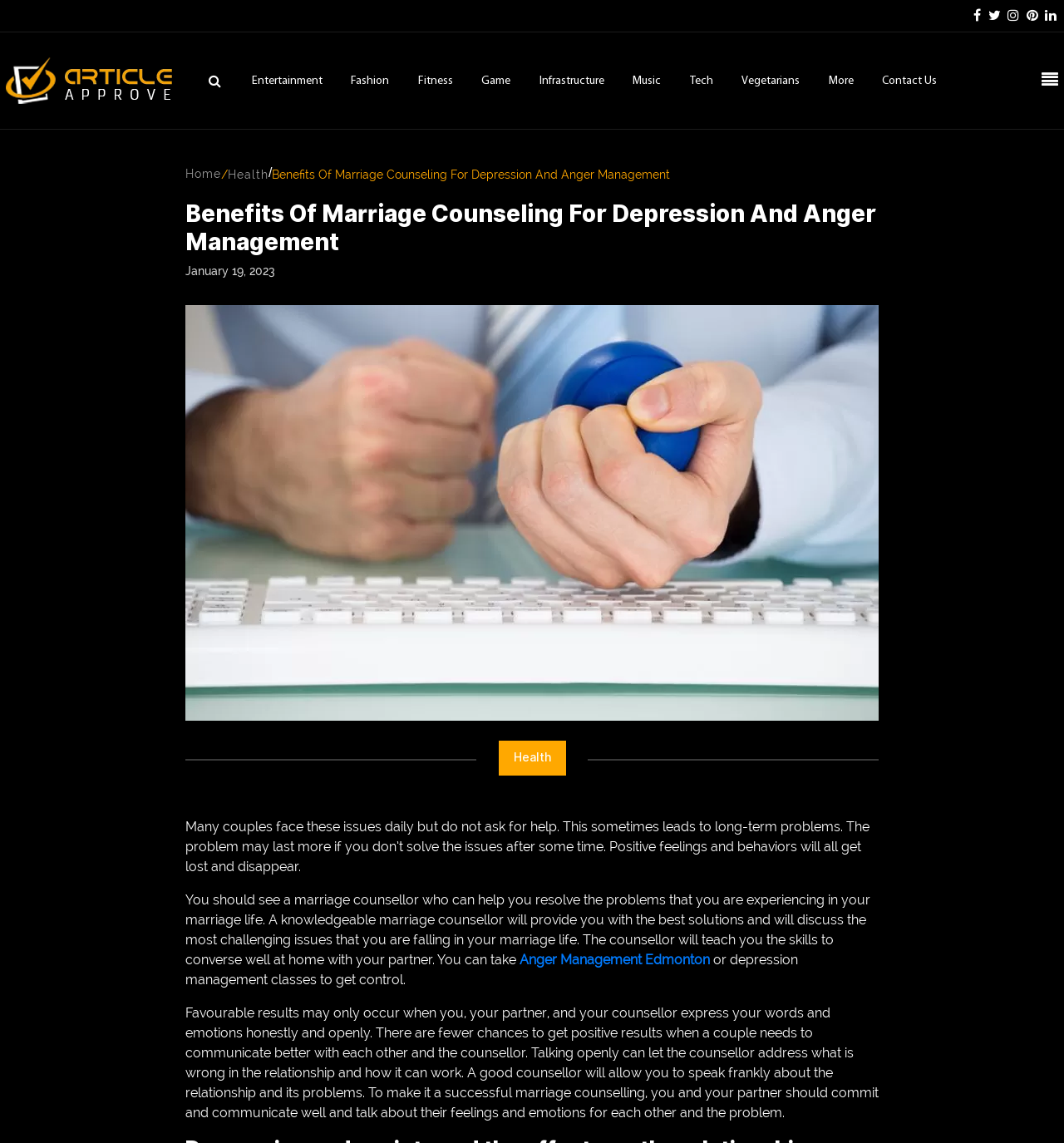Please identify the bounding box coordinates of the clickable element to fulfill the following instruction: "Search for something". The coordinates should be four float numbers between 0 and 1, i.e., [left, top, right, bottom].

[0.026, 0.208, 0.084, 0.236]